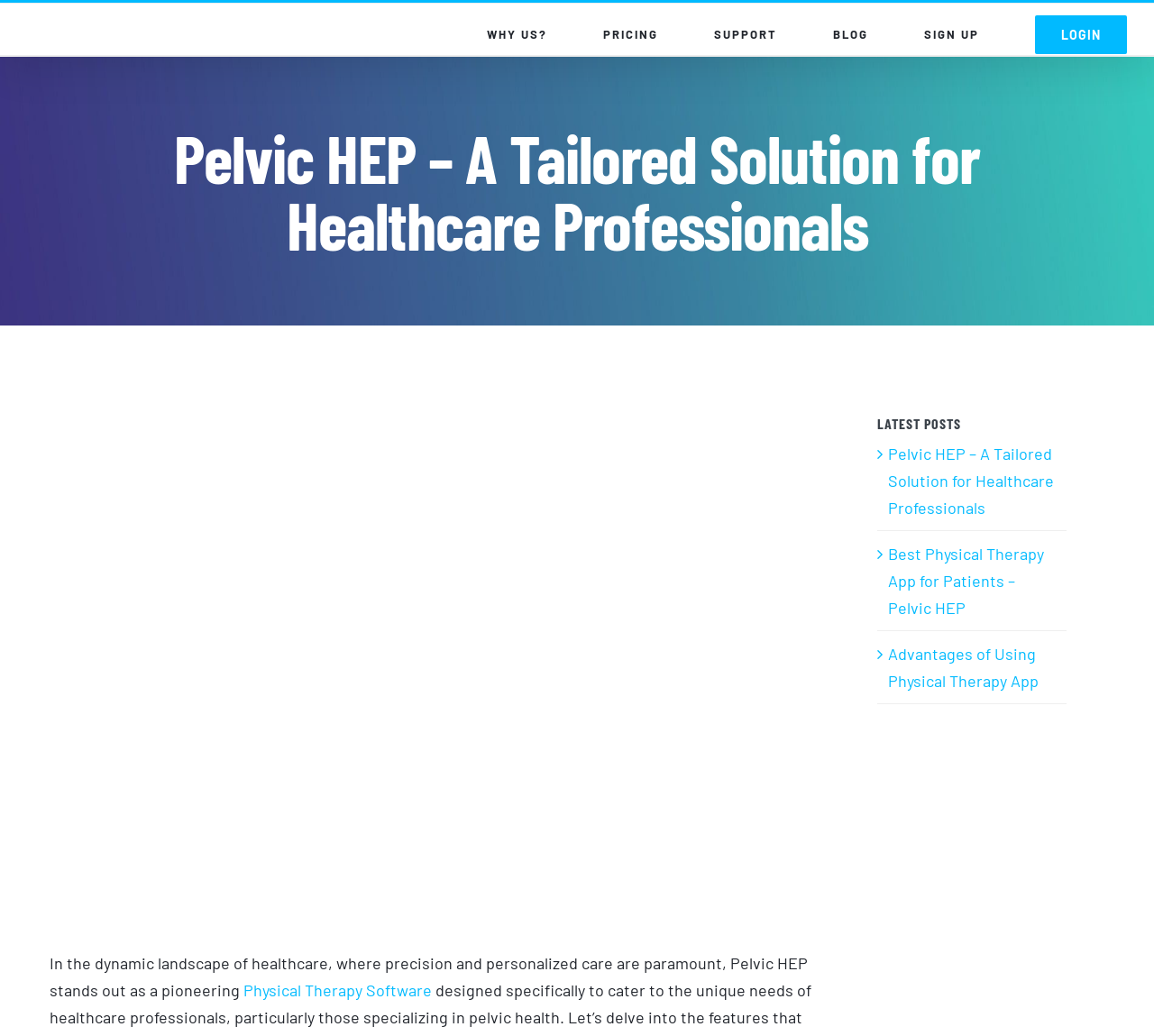Give a one-word or short-phrase answer to the following question: 
What is the format of the home exercise programs?

Streamlined